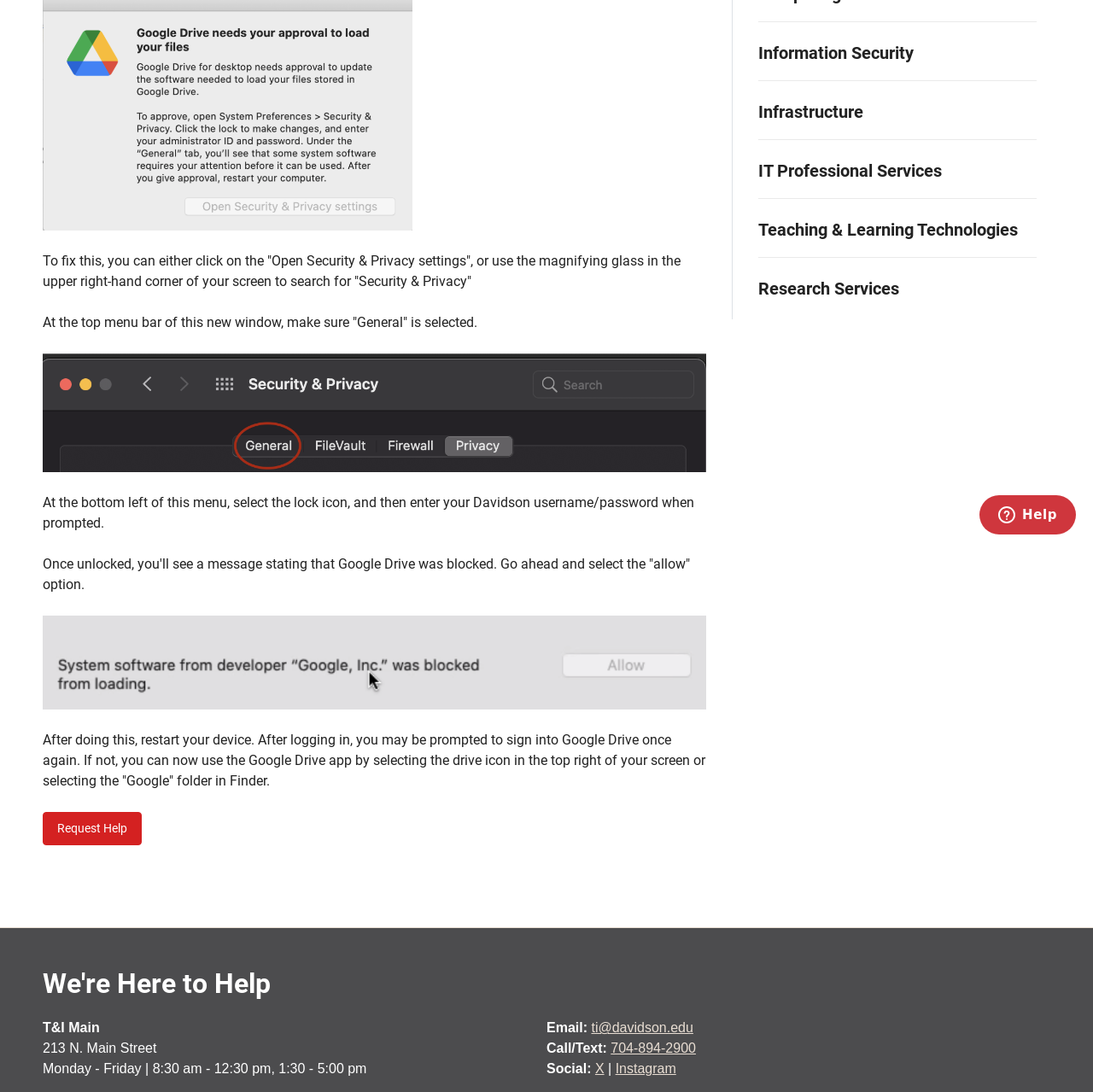Based on the provided description, "704-894-2900", find the bounding box of the corresponding UI element in the screenshot.

[0.559, 0.953, 0.637, 0.967]